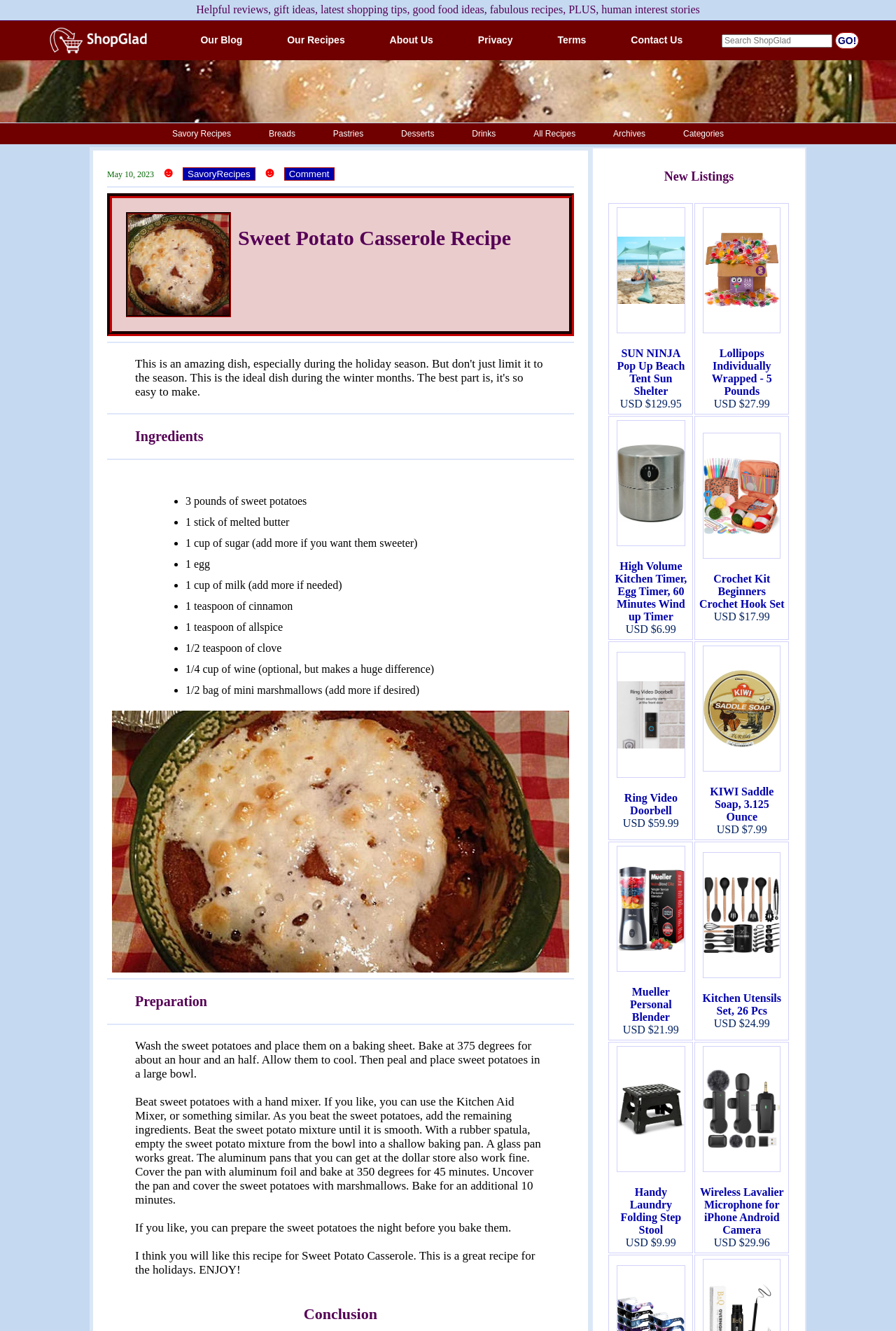Determine the main headline of the webpage and provide its text.

Sweet Potato Casserole Recipe